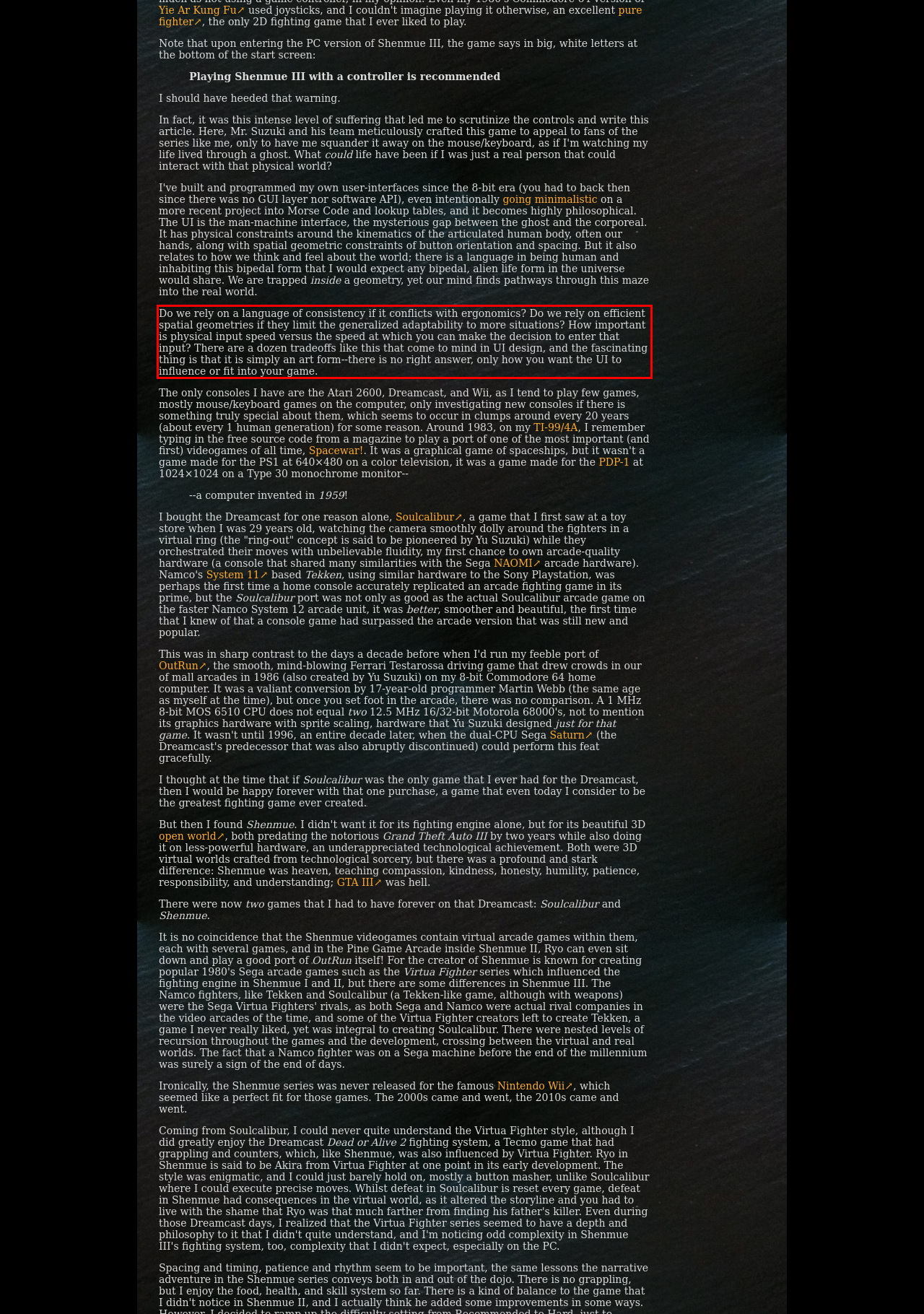Given a webpage screenshot, locate the red bounding box and extract the text content found inside it.

Do we rely on a language of consistency if it conflicts with ergonomics? Do we rely on efficient spatial geometries if they limit the generalized adaptability to more situations? How important is physical input speed versus the speed at which you can make the decision to enter that input? There are a dozen tradeoffs like this that come to mind in UI design, and the fascinating thing is that it is simply an art form--there is no right answer, only how you want the UI to influence or fit into your game.